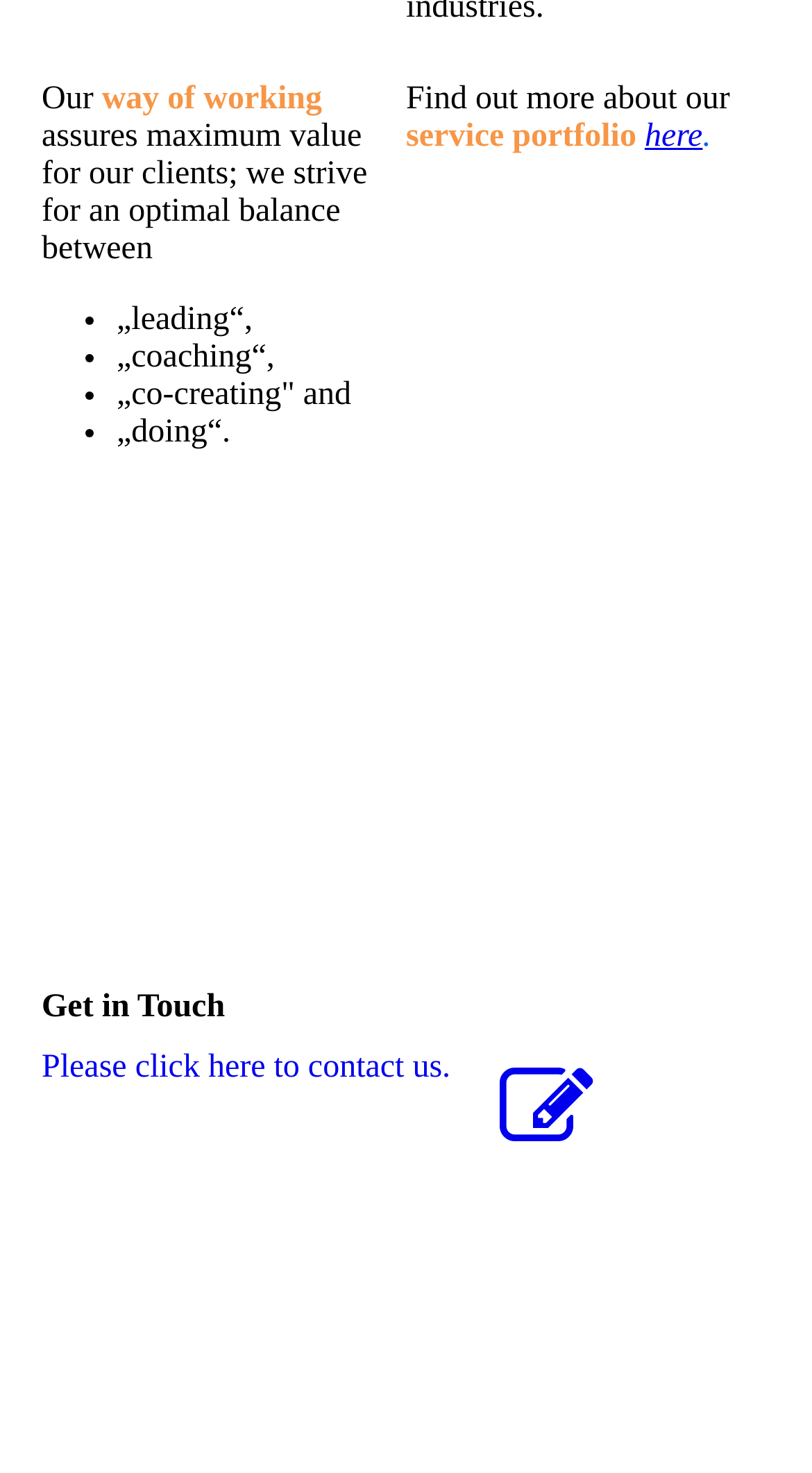Answer the following query with a single word or phrase:
How many columns are there in the first row?

2